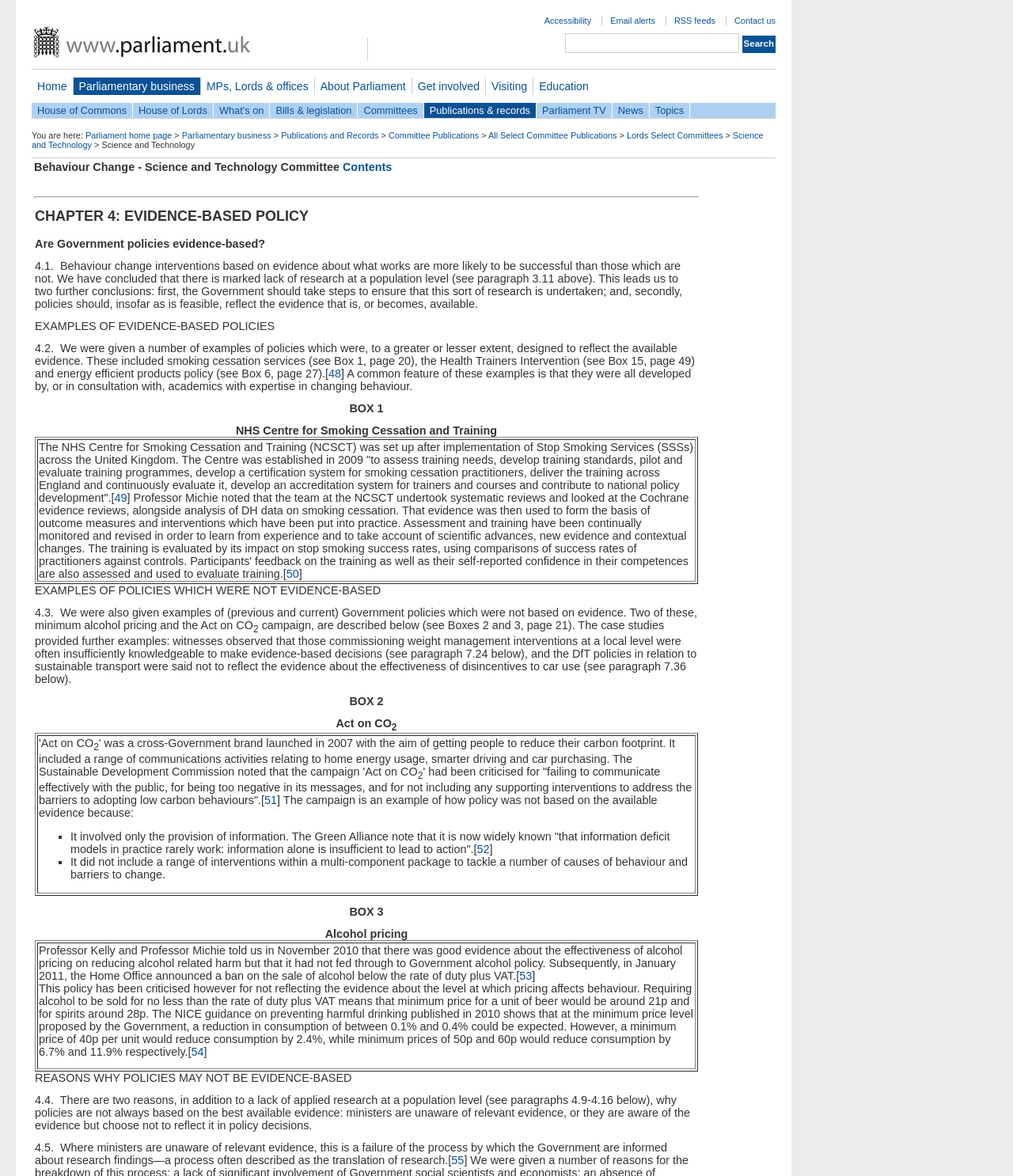Provide the bounding box coordinates of the HTML element this sentence describes: "All Select Committee Publications".

[0.482, 0.111, 0.609, 0.119]